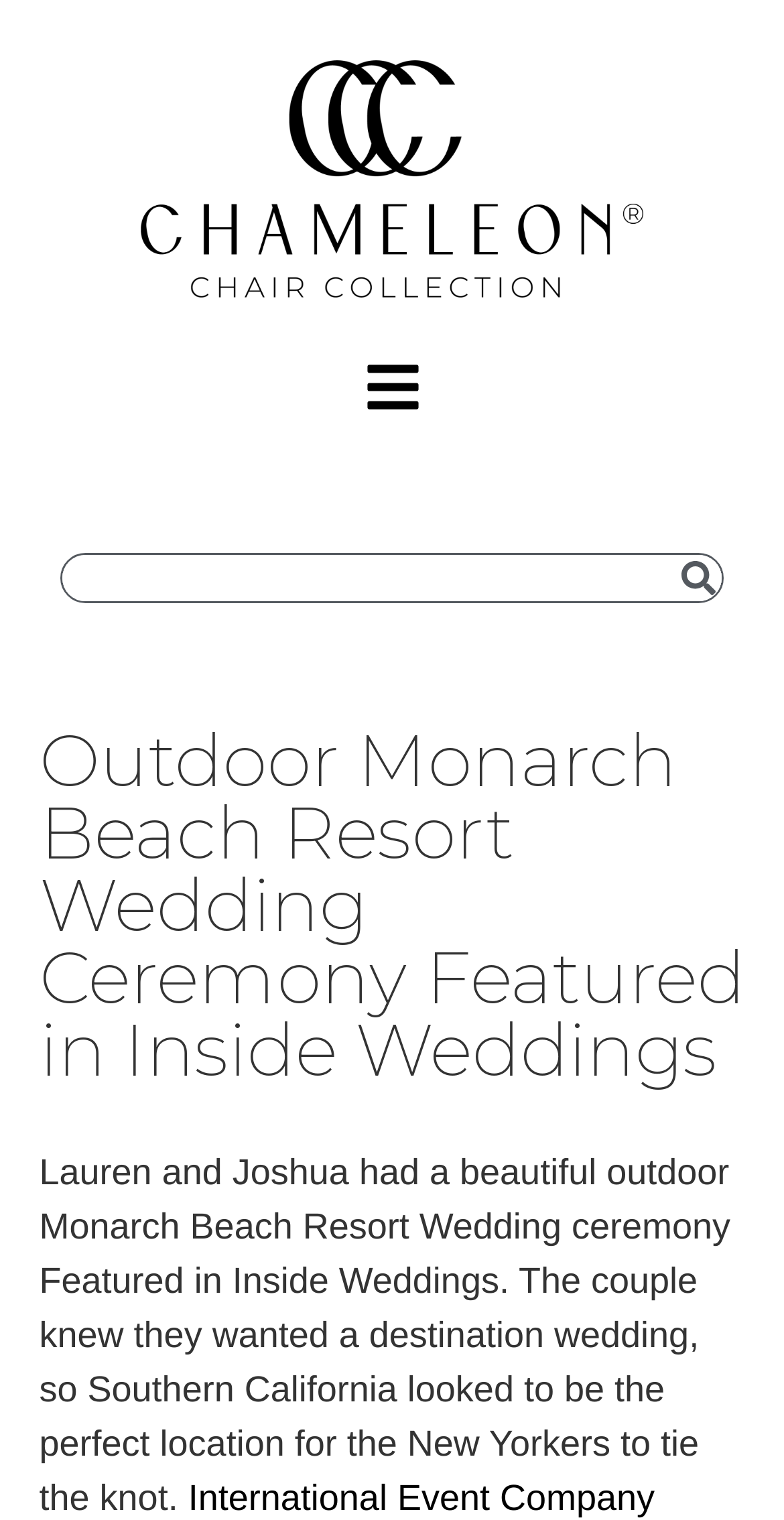What is the destination of the couple's wedding?
Please answer the question with as much detail as possible using the screenshot.

According to the webpage content, the couple, who are from New York, wanted a destination wedding, and Southern California was chosen as the perfect location.